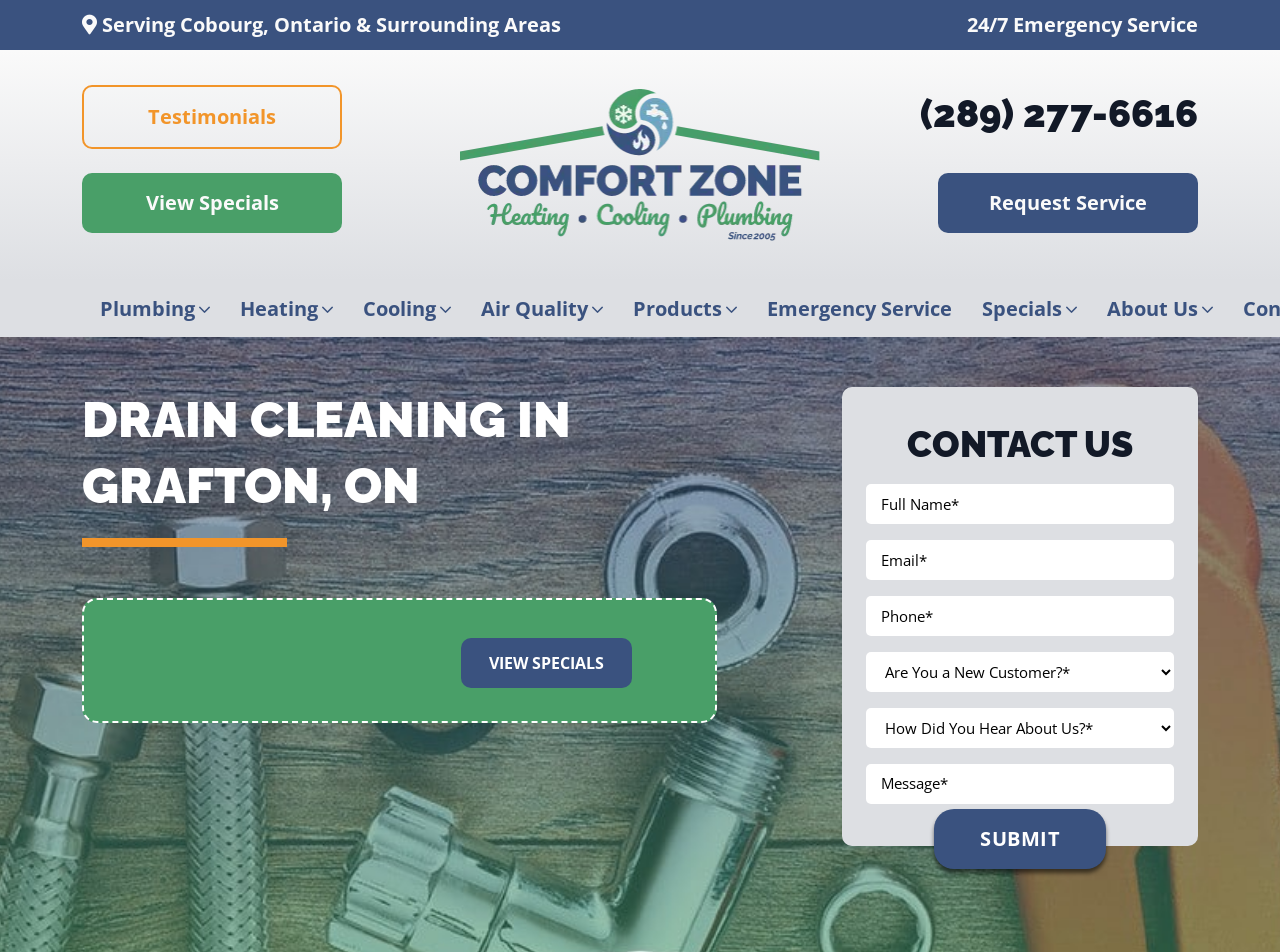Answer succinctly with a single word or phrase:
What is the phone number to request service?

(289) 277-6616